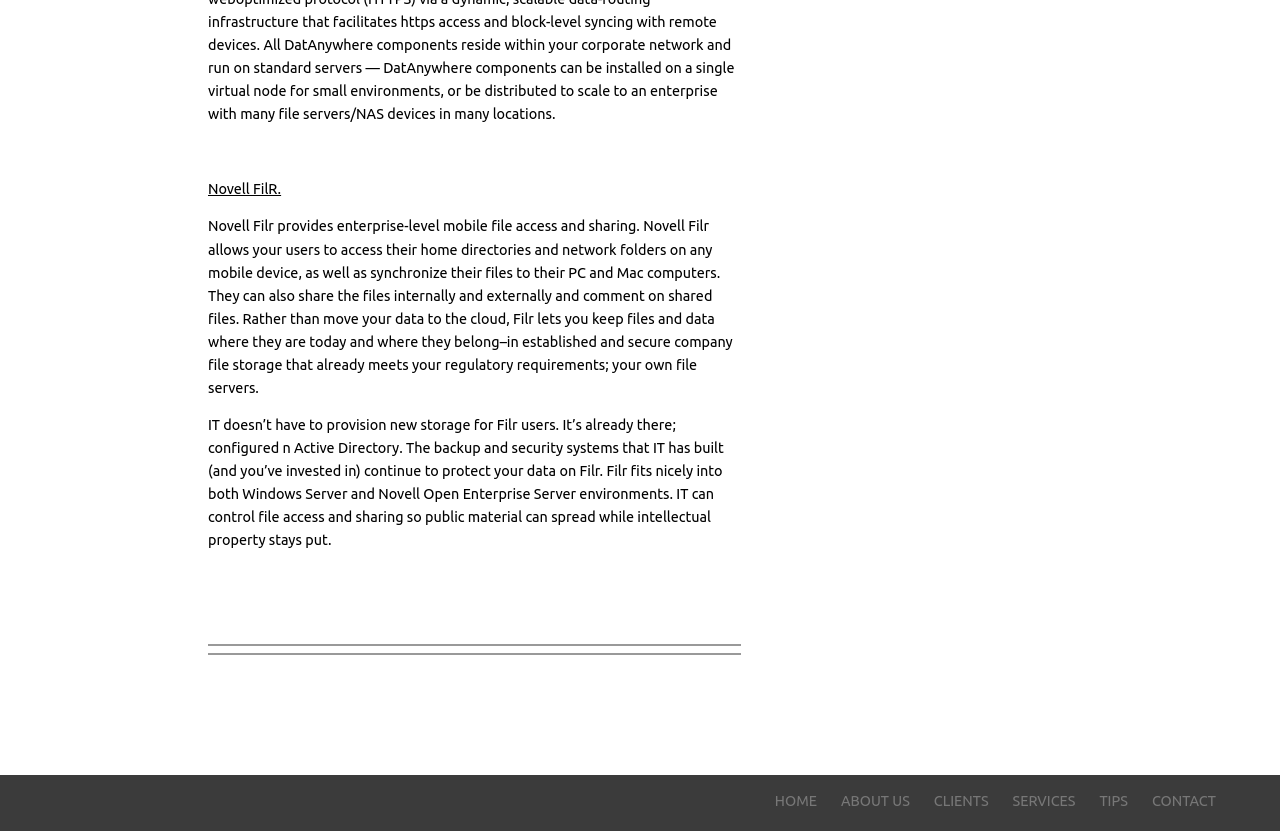Based on the element description About Us, identify the bounding box coordinates for the UI element. The coordinates should be in the format (top-left x, top-left y, bottom-right x, bottom-right y) and within the 0 to 1 range.

[0.657, 0.951, 0.711, 0.978]